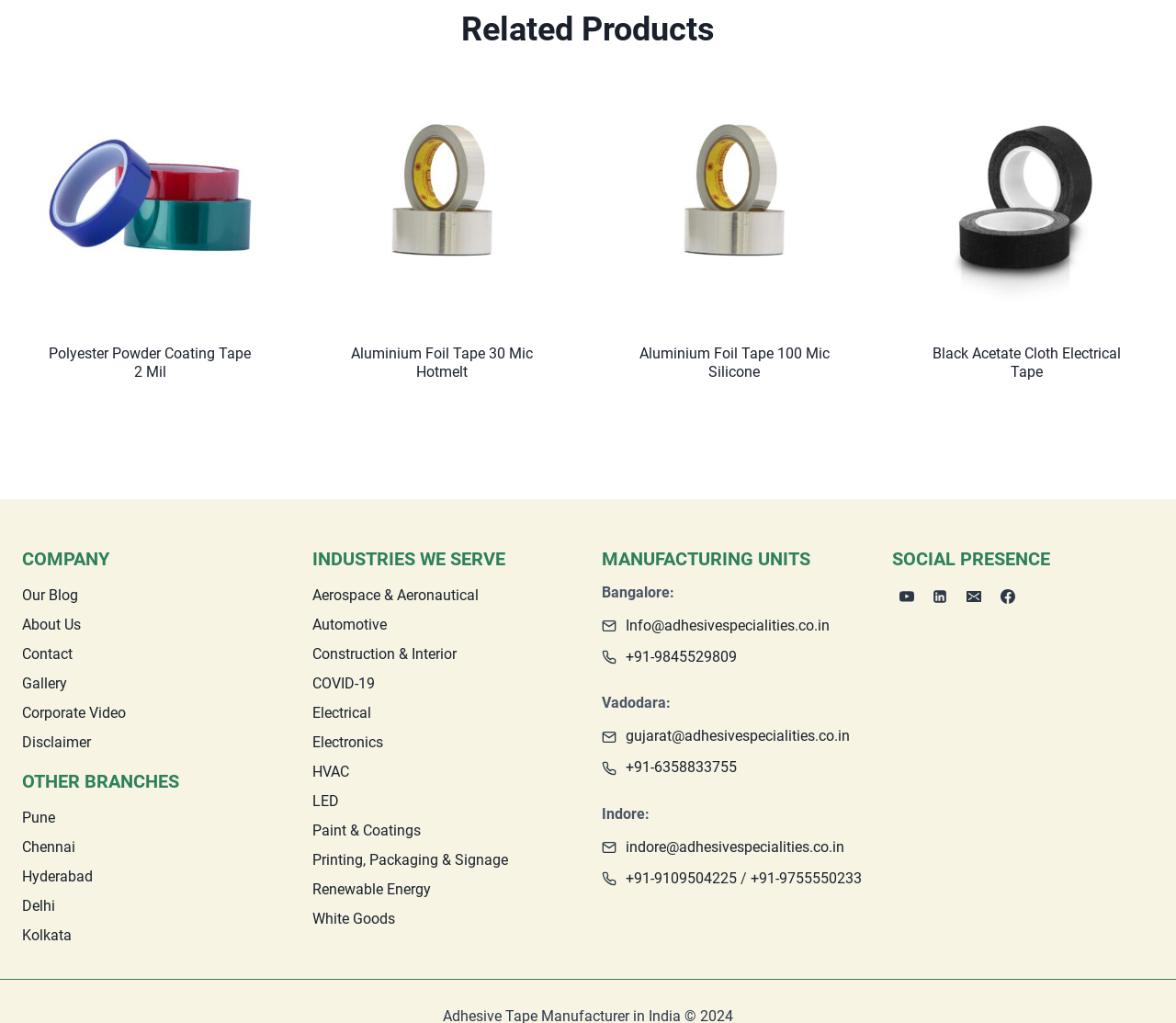What industries does the company serve?
Look at the screenshot and give a one-word or phrase answer.

Aerospace, Automotive, Construction, etc.